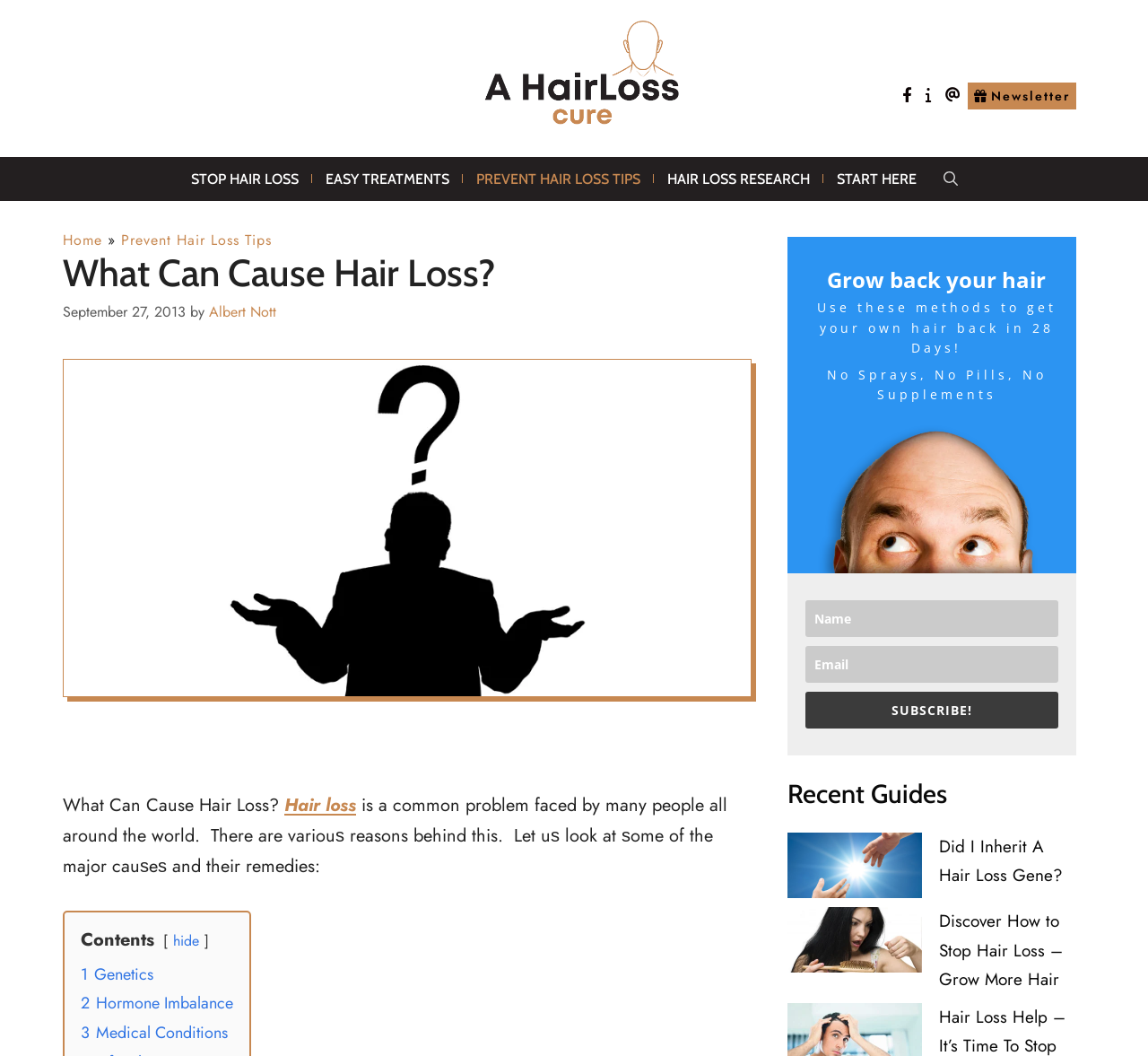Locate the bounding box coordinates of the clickable part needed for the task: "Check the 'Recent Guides' section".

[0.686, 0.732, 0.938, 0.771]